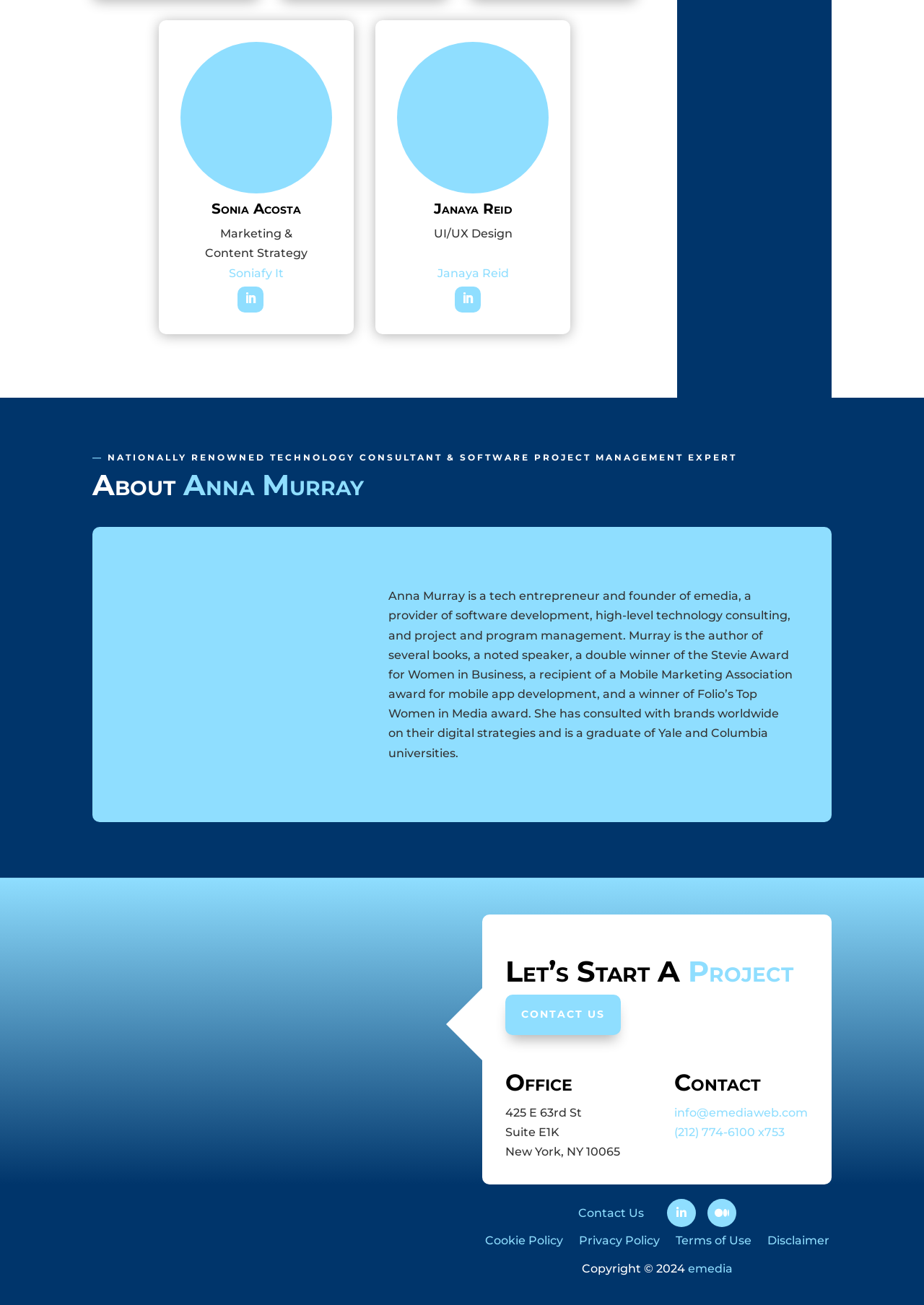Find the bounding box coordinates for the area that should be clicked to accomplish the instruction: "Read post about Top 7 Self-Compassion Practices You Can Try".

None